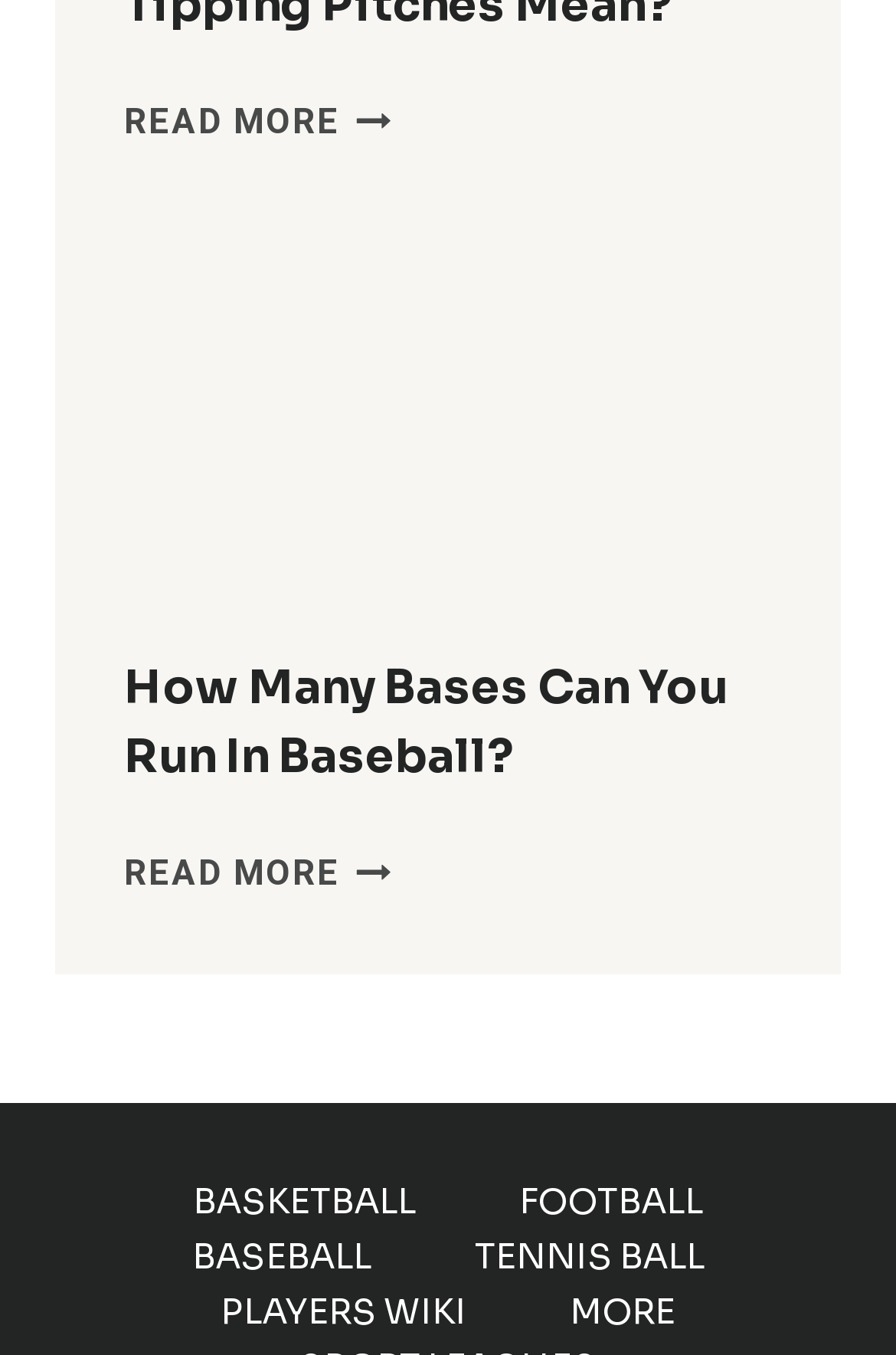Highlight the bounding box coordinates of the element that should be clicked to carry out the following instruction: "Learn how many bases you can run in baseball". The coordinates must be given as four float numbers ranging from 0 to 1, i.e., [left, top, right, bottom].

[0.138, 0.182, 0.862, 0.451]